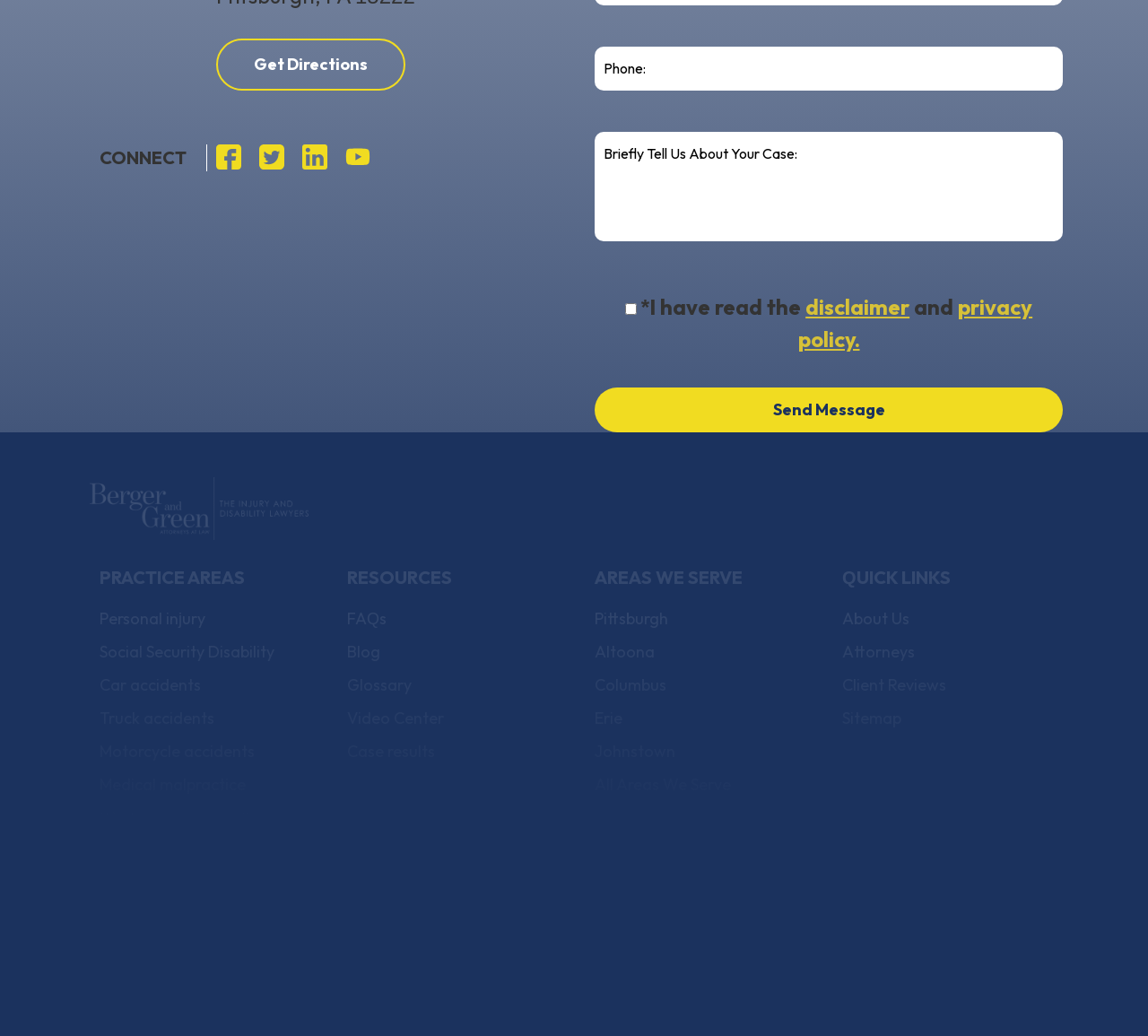What is the name of the law firm?
Using the visual information from the image, give a one-word or short-phrase answer.

Berger & Green Attorneys